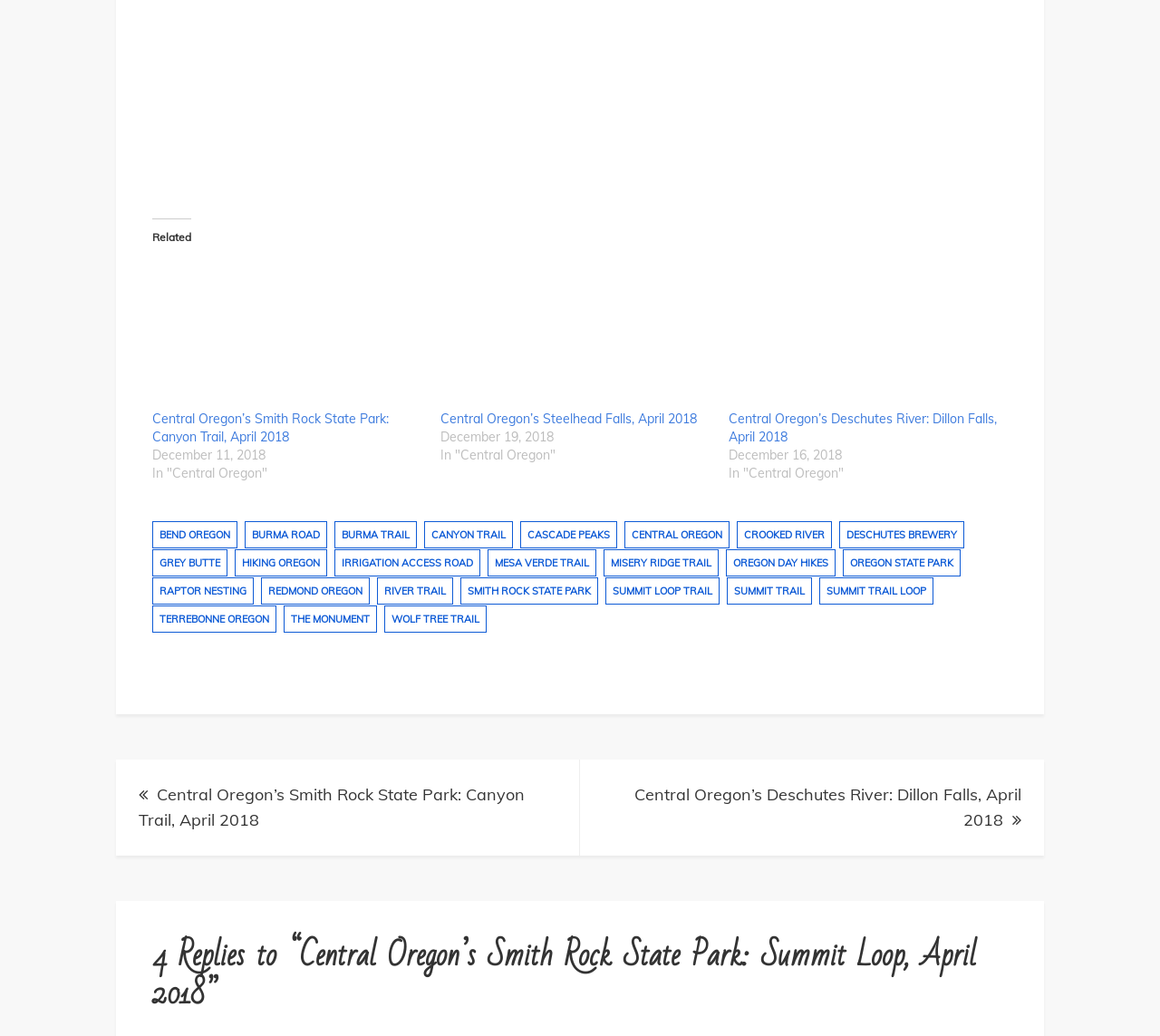Using the provided description Smith Rock State Park, find the bounding box coordinates for the UI element. Provide the coordinates in (top-left x, top-left y, bottom-right x, bottom-right y) format, ensuring all values are between 0 and 1.

[0.397, 0.558, 0.516, 0.584]